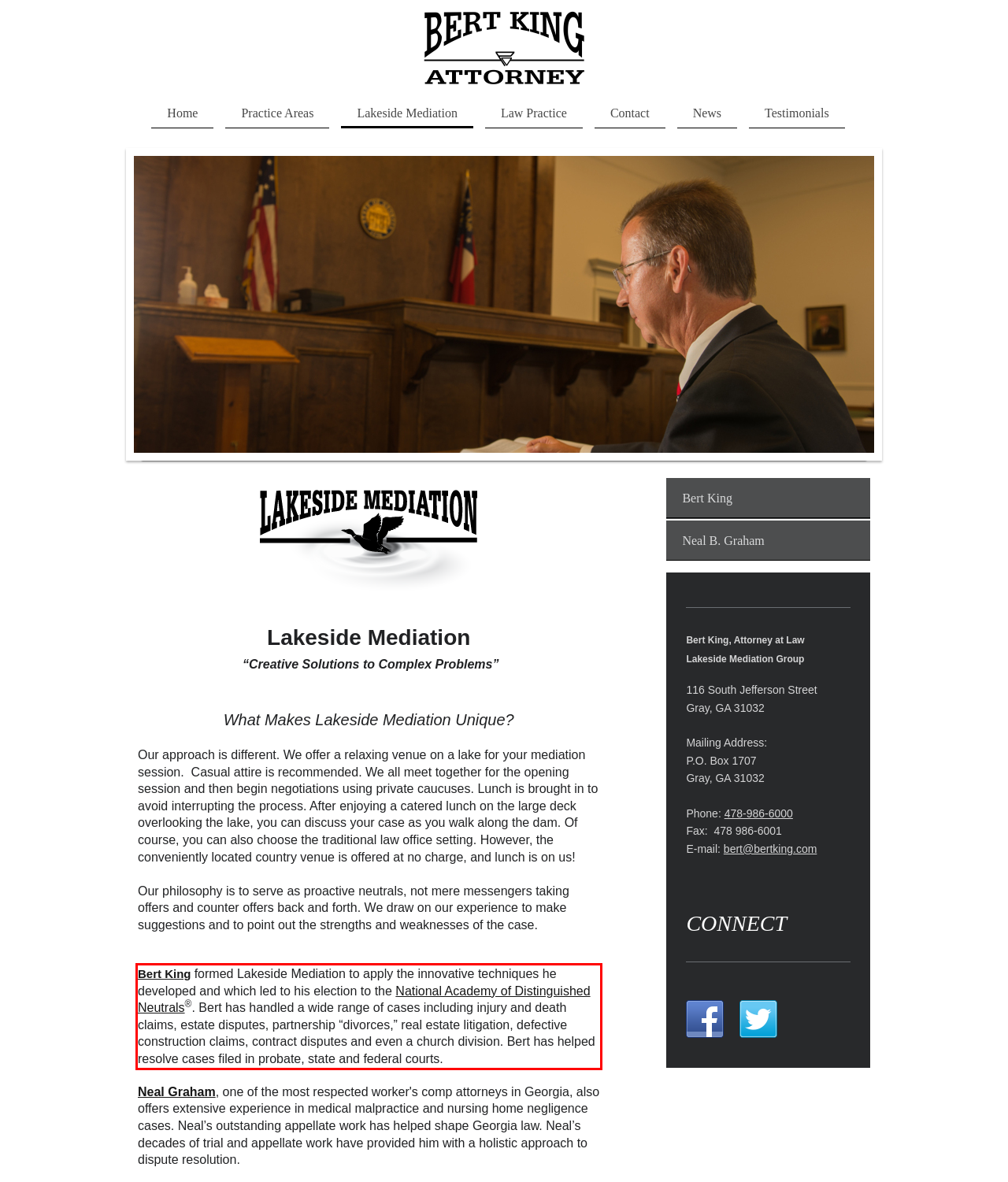Review the screenshot of the webpage and recognize the text inside the red rectangle bounding box. Provide the extracted text content.

Bert King formed Lakeside Mediation to apply the innovative techniques he developed and which led to his election to the National Academy of Distinguished Neutrals®. Bert has handled a wide range of cases including injury and death claims, estate disputes, partnership “divorces,” real estate litigation, defective construction claims, contract disputes and even a church division. Bert has helped resolve cases filed in probate, state and federal courts.